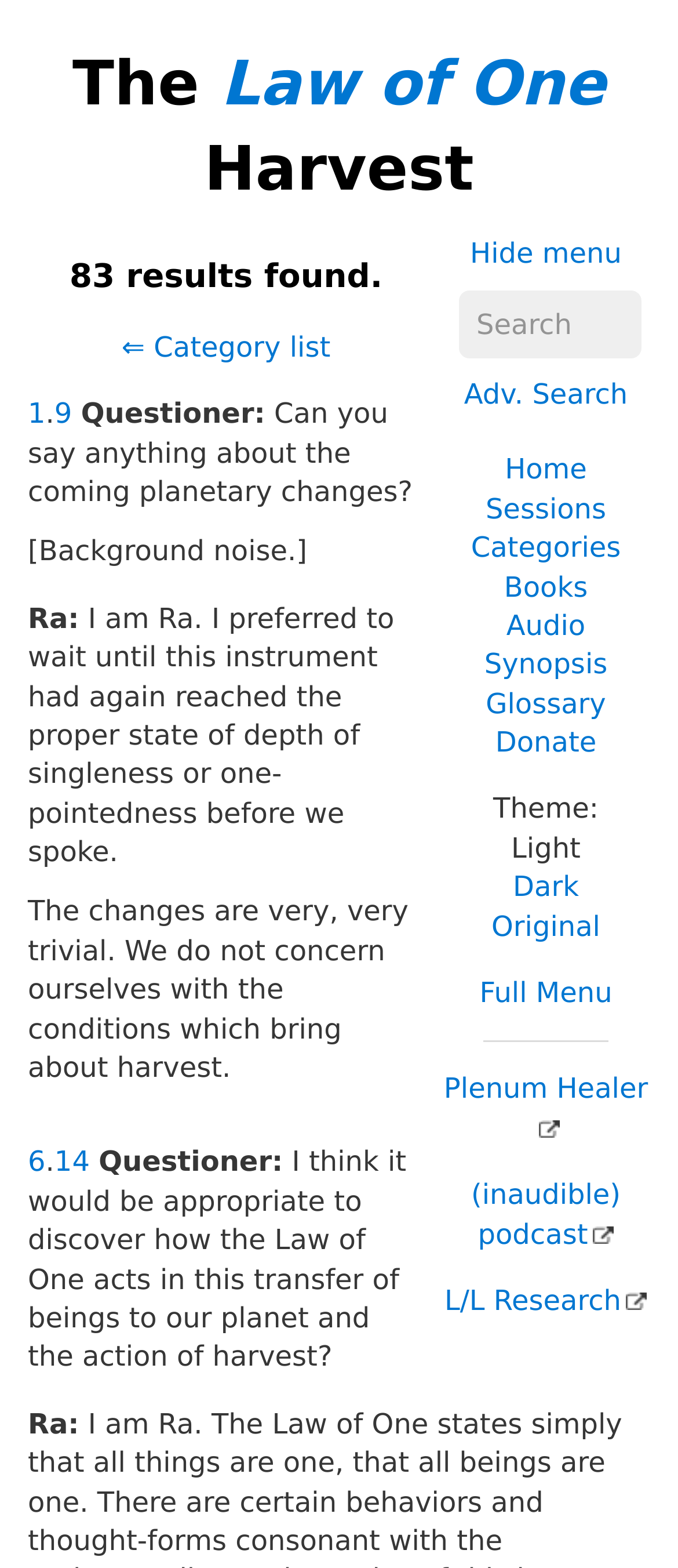Locate the bounding box coordinates of the segment that needs to be clicked to meet this instruction: "View September 2019".

None